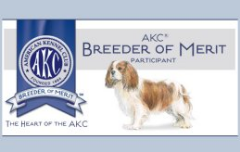What does the blue ribbon design symbolize?
From the screenshot, provide a brief answer in one word or phrase.

Commitment to high standards